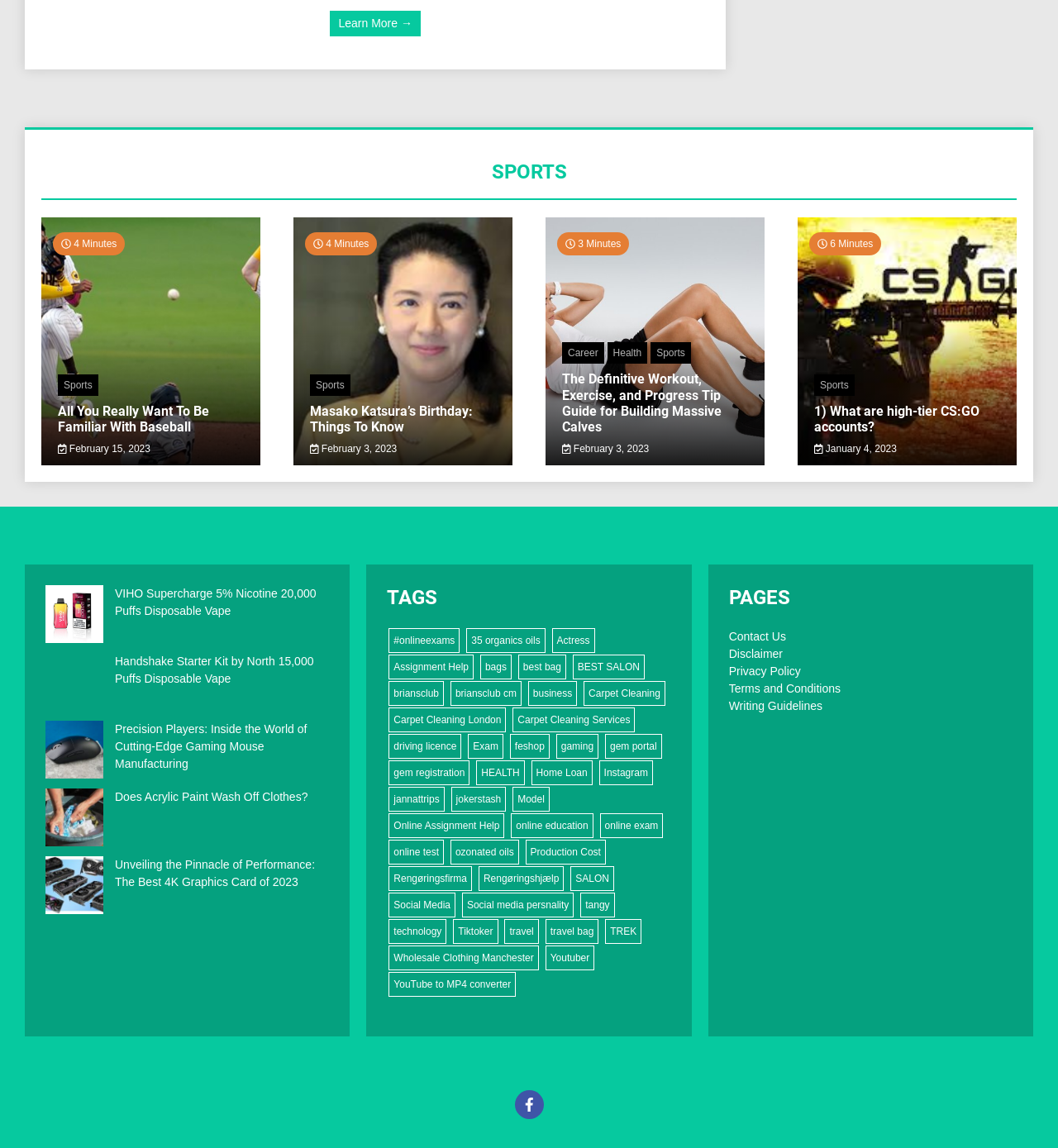Provide a short answer to the following question with just one word or phrase: What is the category of the article '4 Minutes All You Really Want To Be Familiar With Baseball'?

Sports